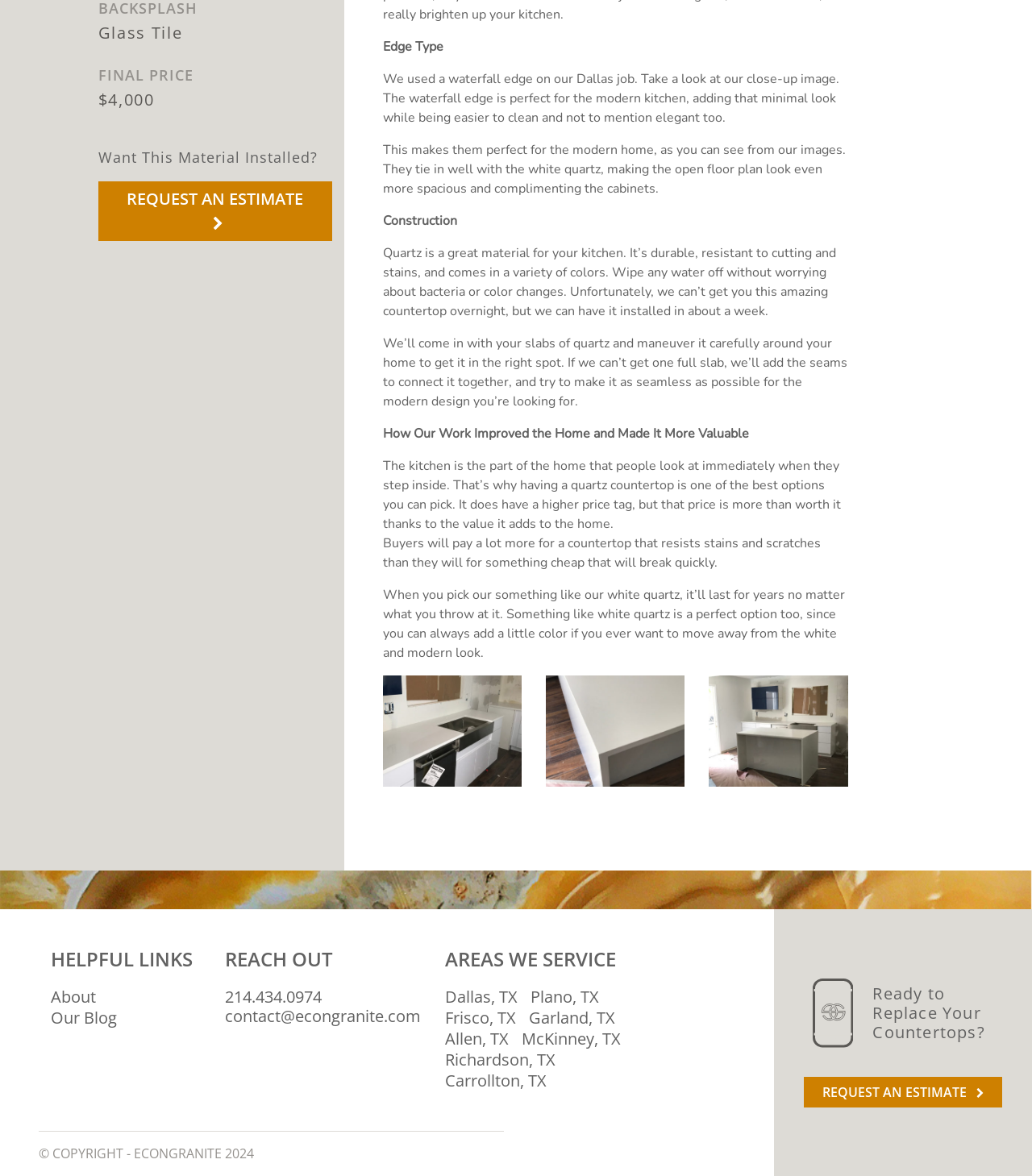Highlight the bounding box coordinates of the region I should click on to meet the following instruction: "Contact via phone".

[0.218, 0.838, 0.311, 0.857]